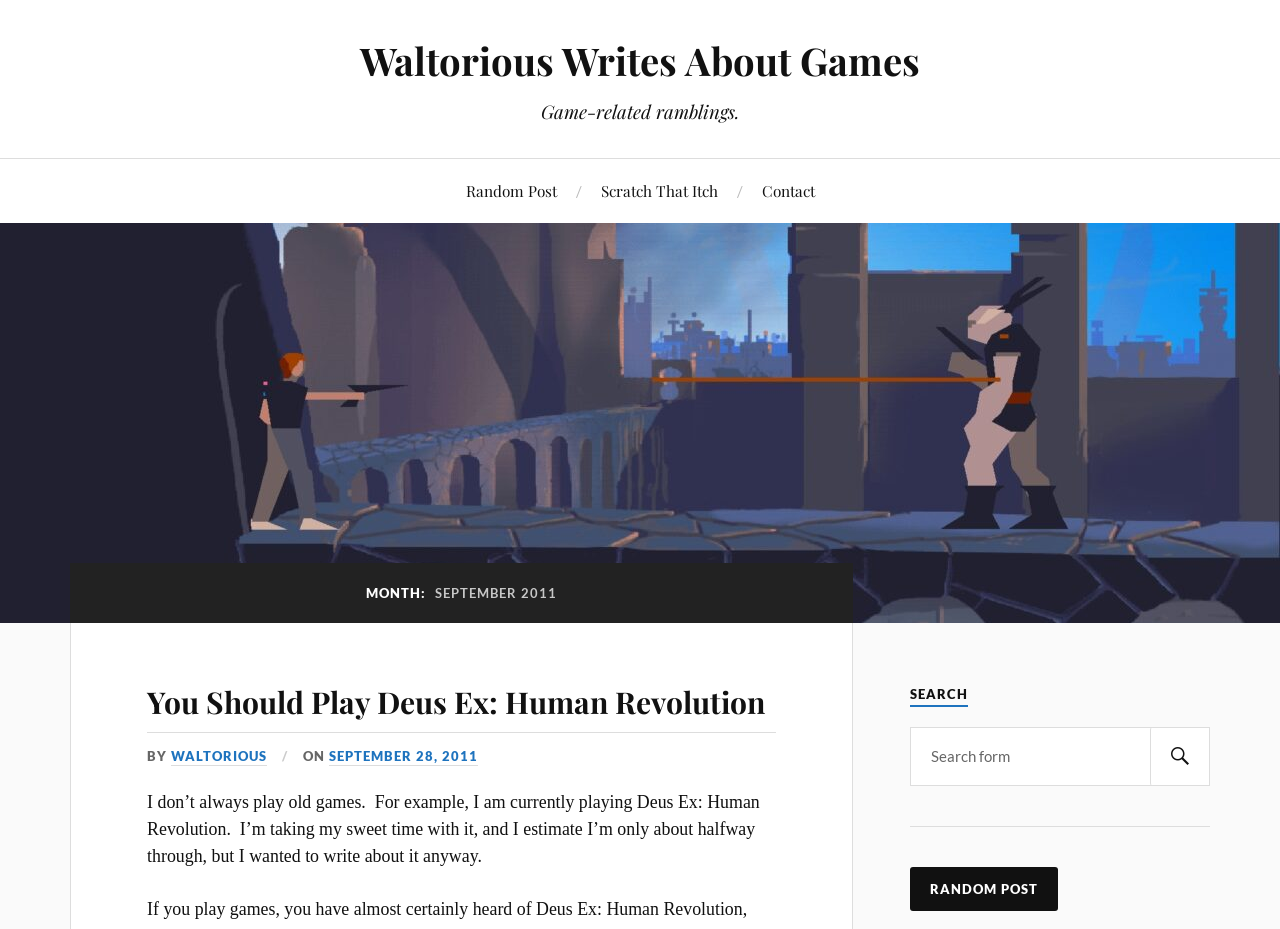Please locate the bounding box coordinates of the element that should be clicked to complete the given instruction: "contact Waltorious".

[0.595, 0.172, 0.636, 0.24]